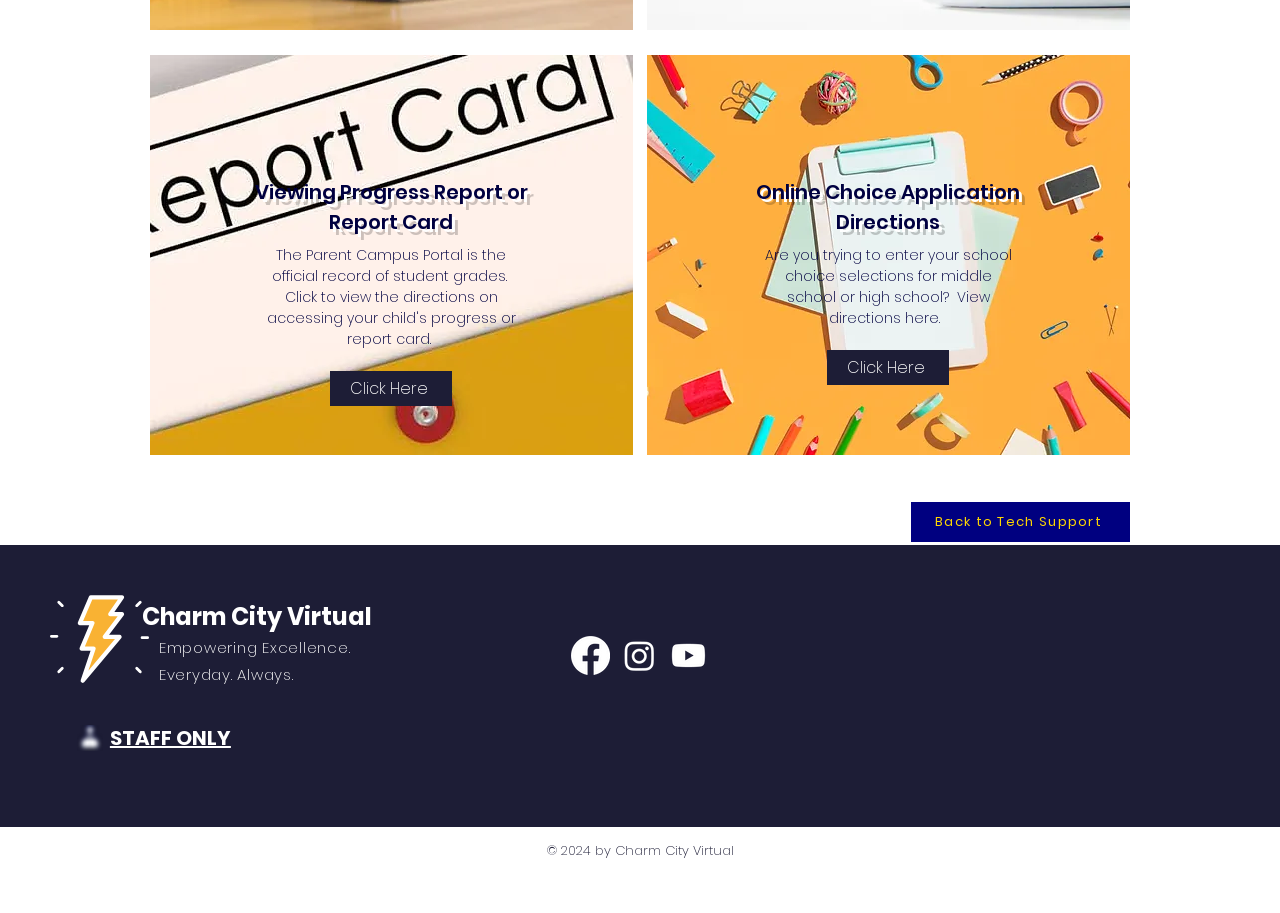Respond to the question with just a single word or phrase: 
What is the purpose of the link 'Click Here' at the top right?

View directions